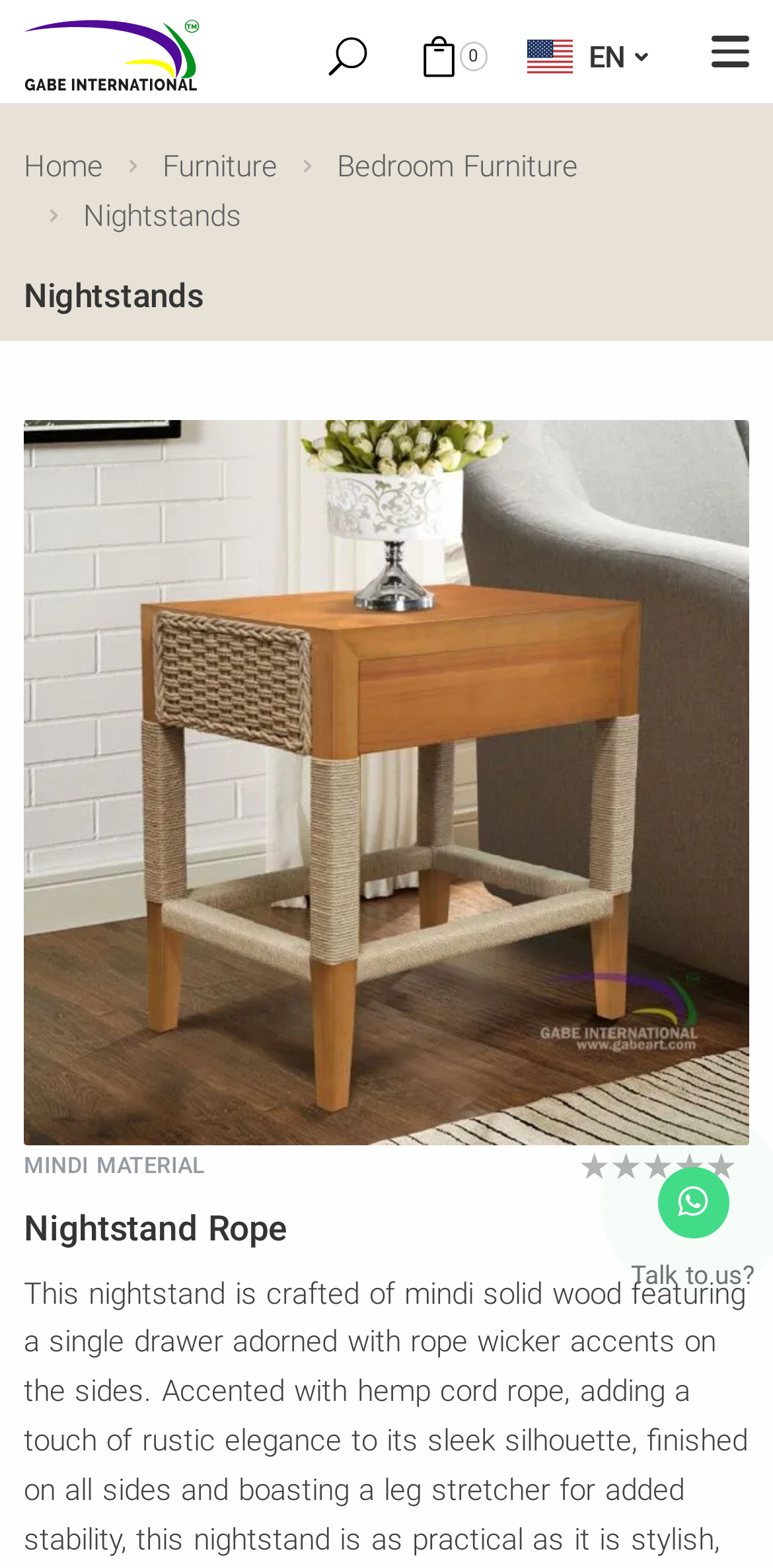Please determine the bounding box coordinates for the element that should be clicked to follow these instructions: "Request a quote".

[0.879, 0.289, 0.969, 0.333]